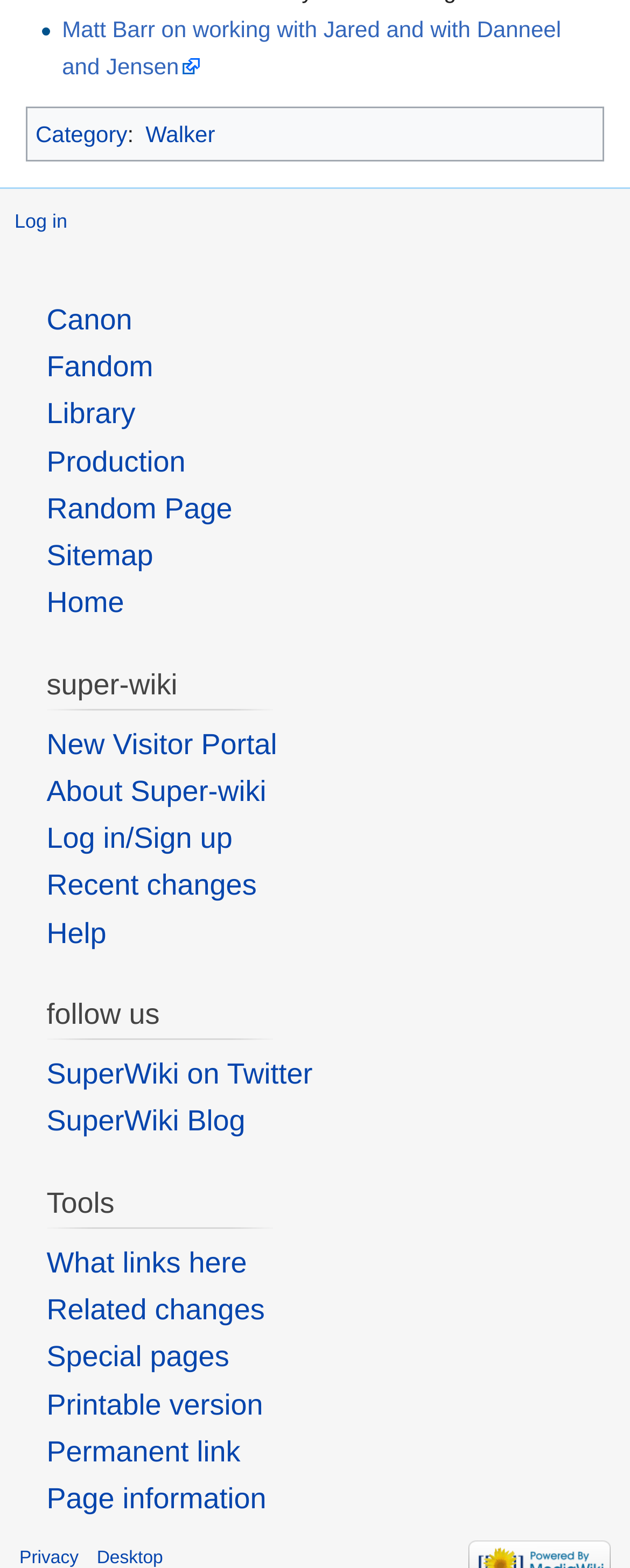Provide the bounding box coordinates of the UI element this sentence describes: "BoardSource".

None